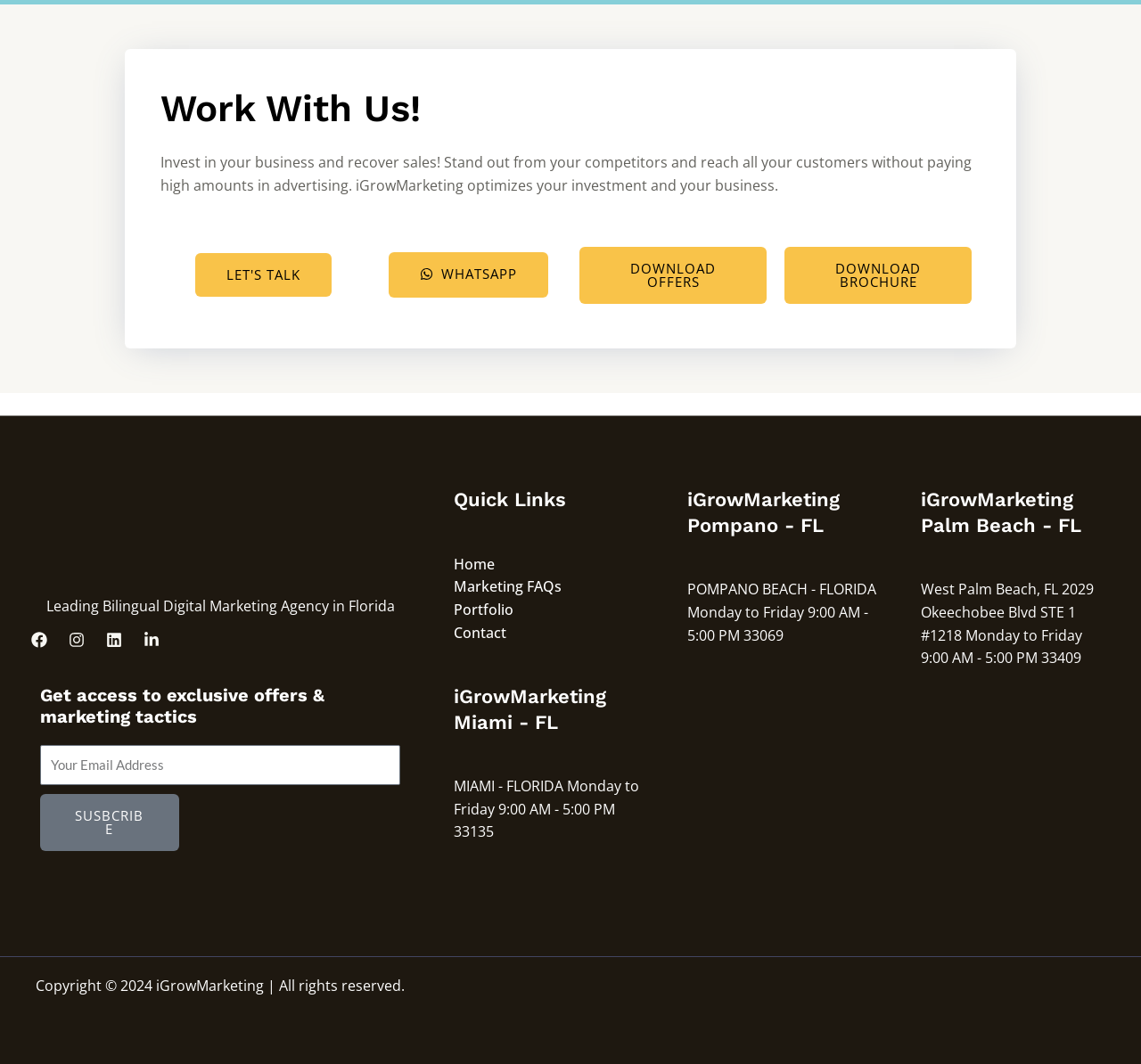What is the purpose of the 'LET'S TALK' button?
Based on the image, answer the question with as much detail as possible.

The 'LET'S TALK' button is likely a call-to-action (CTA) that encourages visitors to initiate a conversation with the agency, possibly to discuss their marketing needs or to learn more about the agency's services. This is inferred from the button's placement and the surrounding text, which emphasizes the importance of investing in one's business and standing out from competitors.